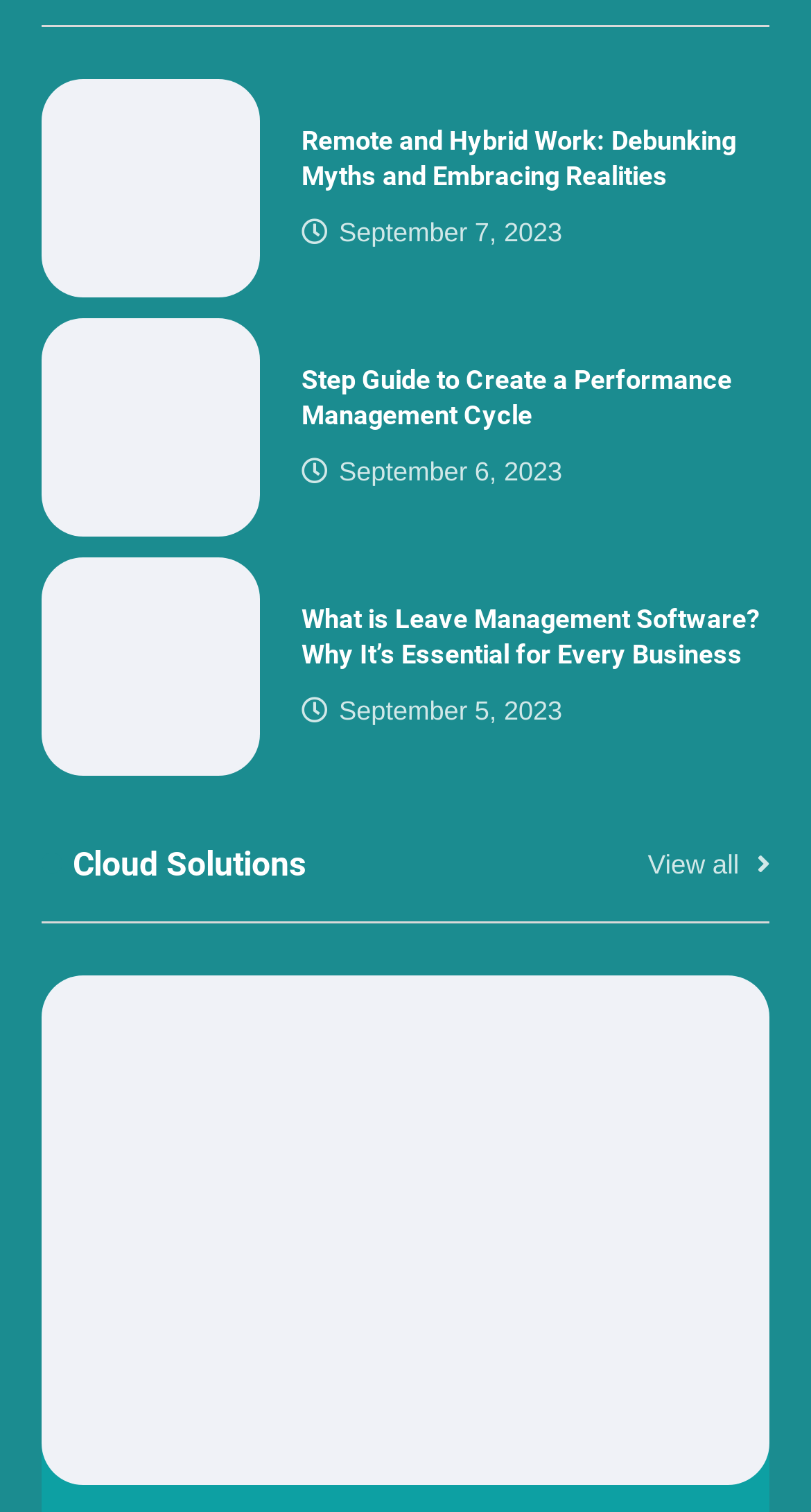Specify the bounding box coordinates of the area to click in order to follow the given instruction: "Explore cloud solutions."

[0.051, 0.558, 0.377, 0.584]